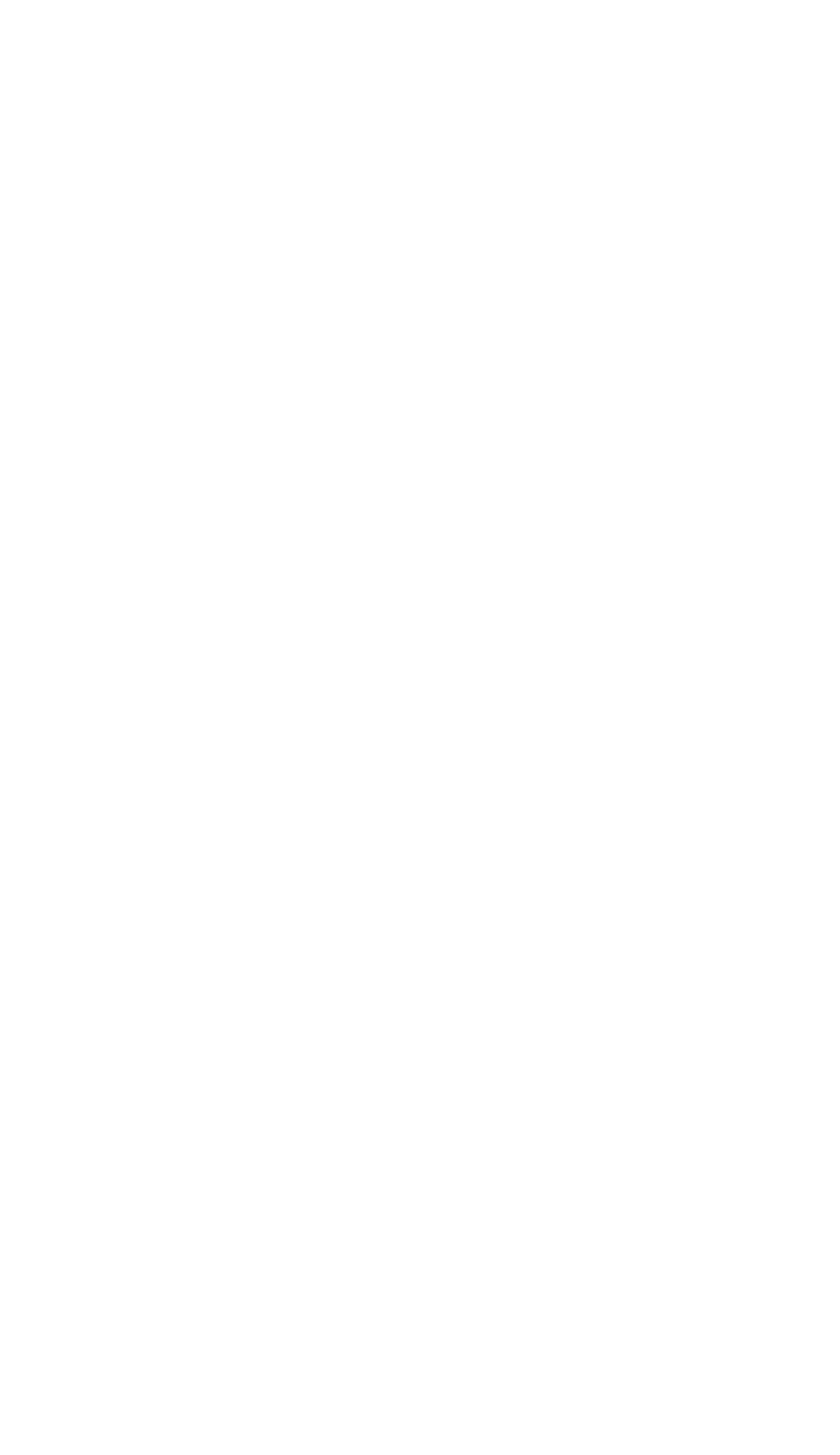Use a single word or phrase to respond to the question:
How many related posts are there?

2